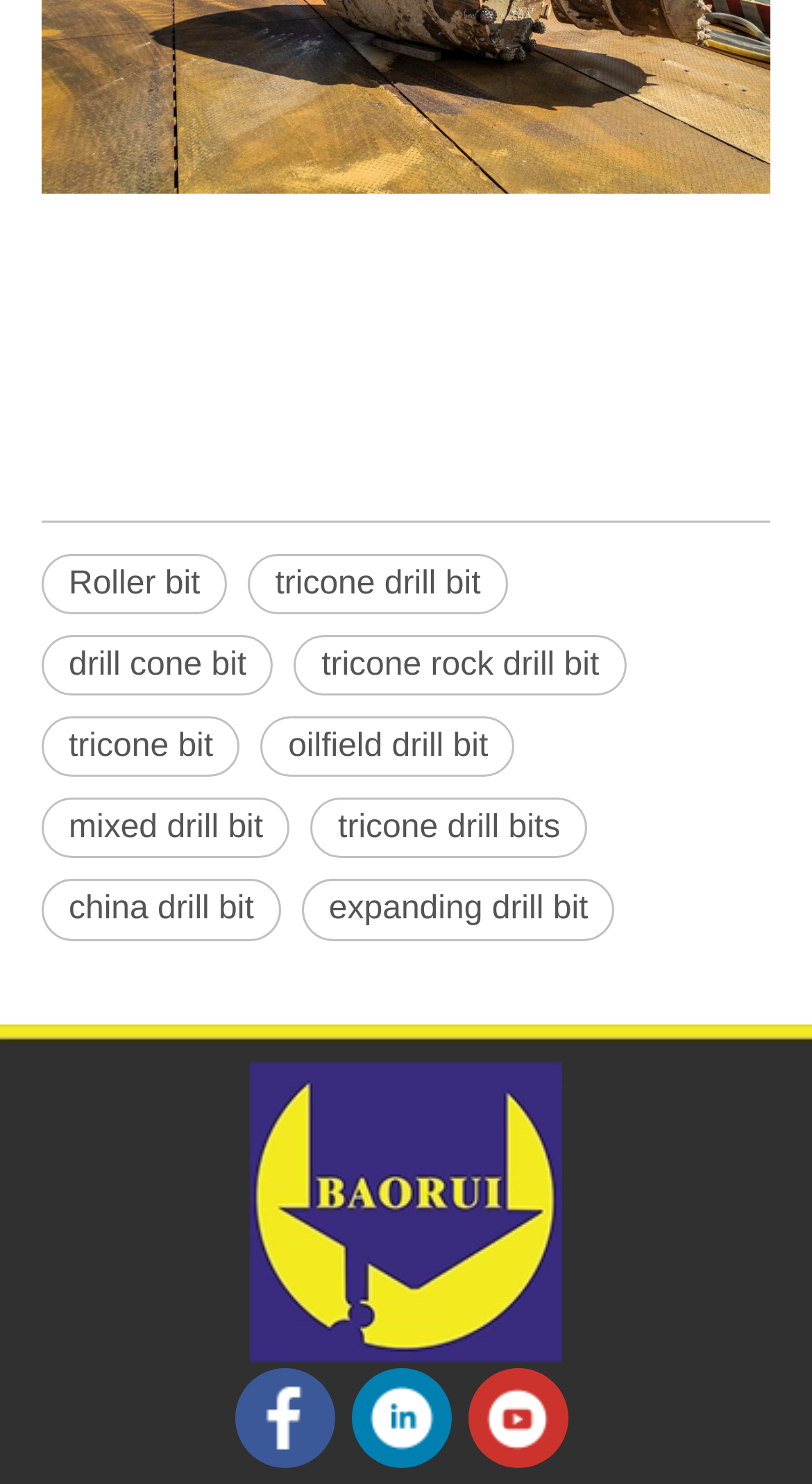Determine the coordinates of the bounding box for the clickable area needed to execute this instruction: "Explore 'oilfield drill bit'".

[0.321, 0.483, 0.634, 0.524]